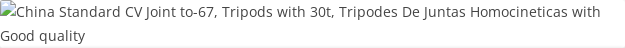What is the primary purpose of the CV Joint in automotive applications? Using the information from the screenshot, answer with a single word or phrase.

Ensure proper functionality and durability